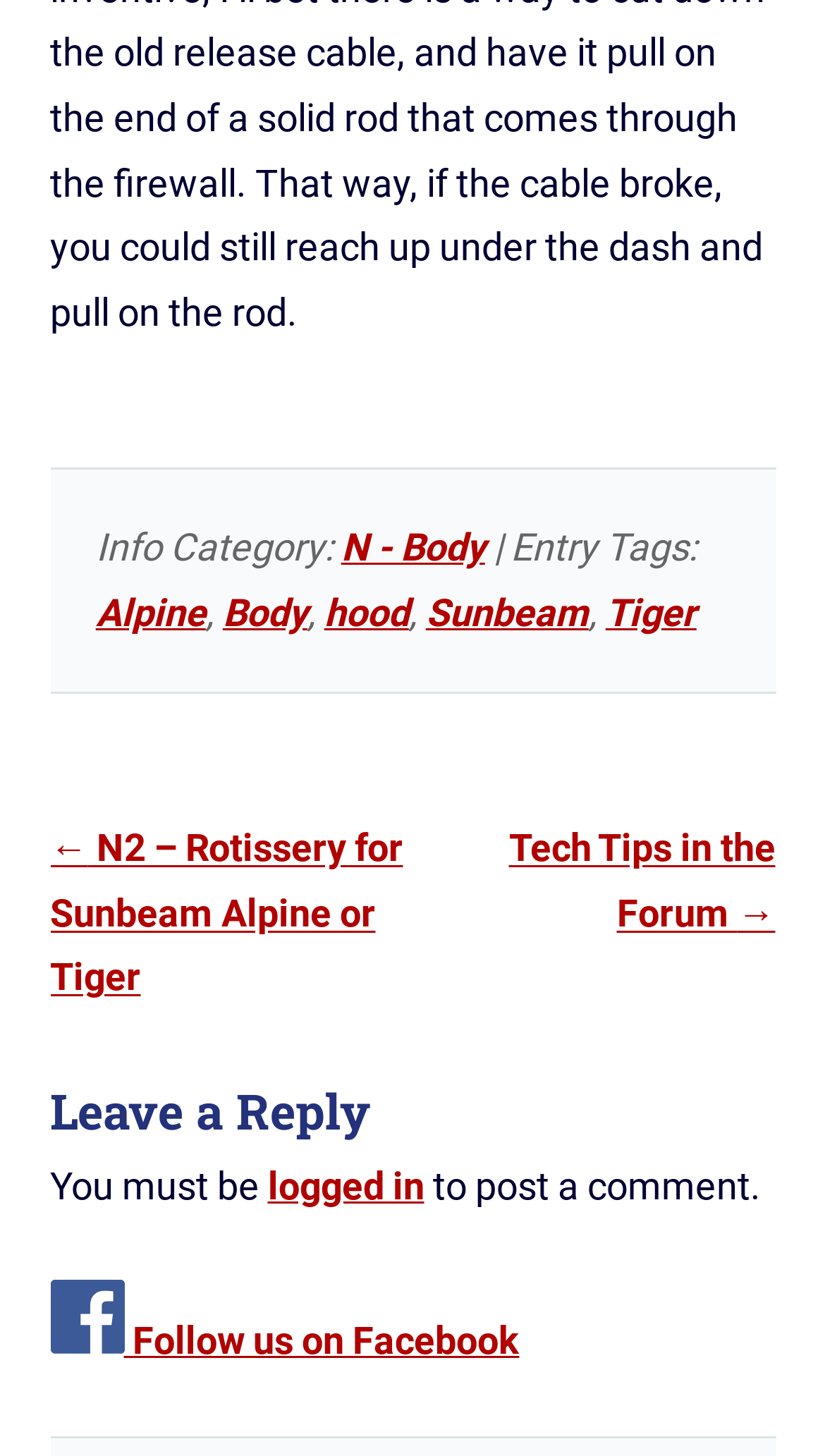What is the purpose of the 'Leave a Reply' section?
Can you offer a detailed and complete answer to this question?

The 'Leave a Reply' section is a heading that indicates the purpose of the section below it, which is to allow users to post a comment, as stated in the text 'You must be logged in to post a comment'.